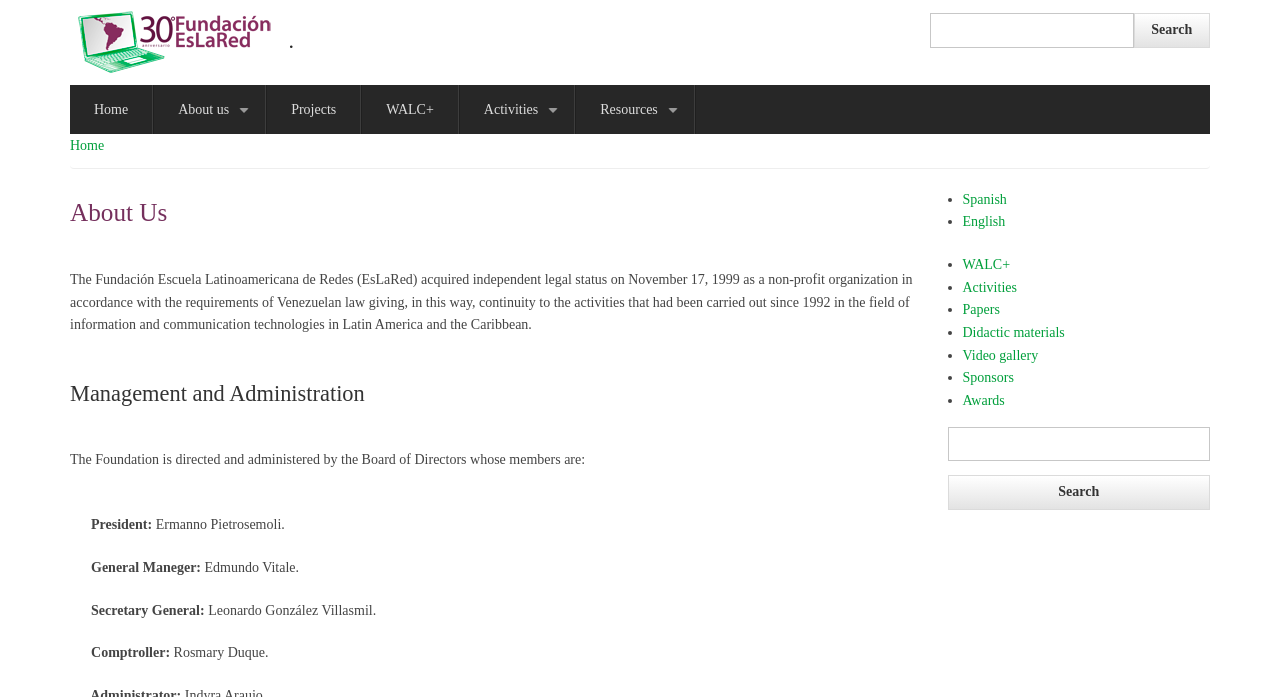Locate the bounding box coordinates of the element I should click to achieve the following instruction: "Go to Home page".

[0.055, 0.048, 0.219, 0.07]